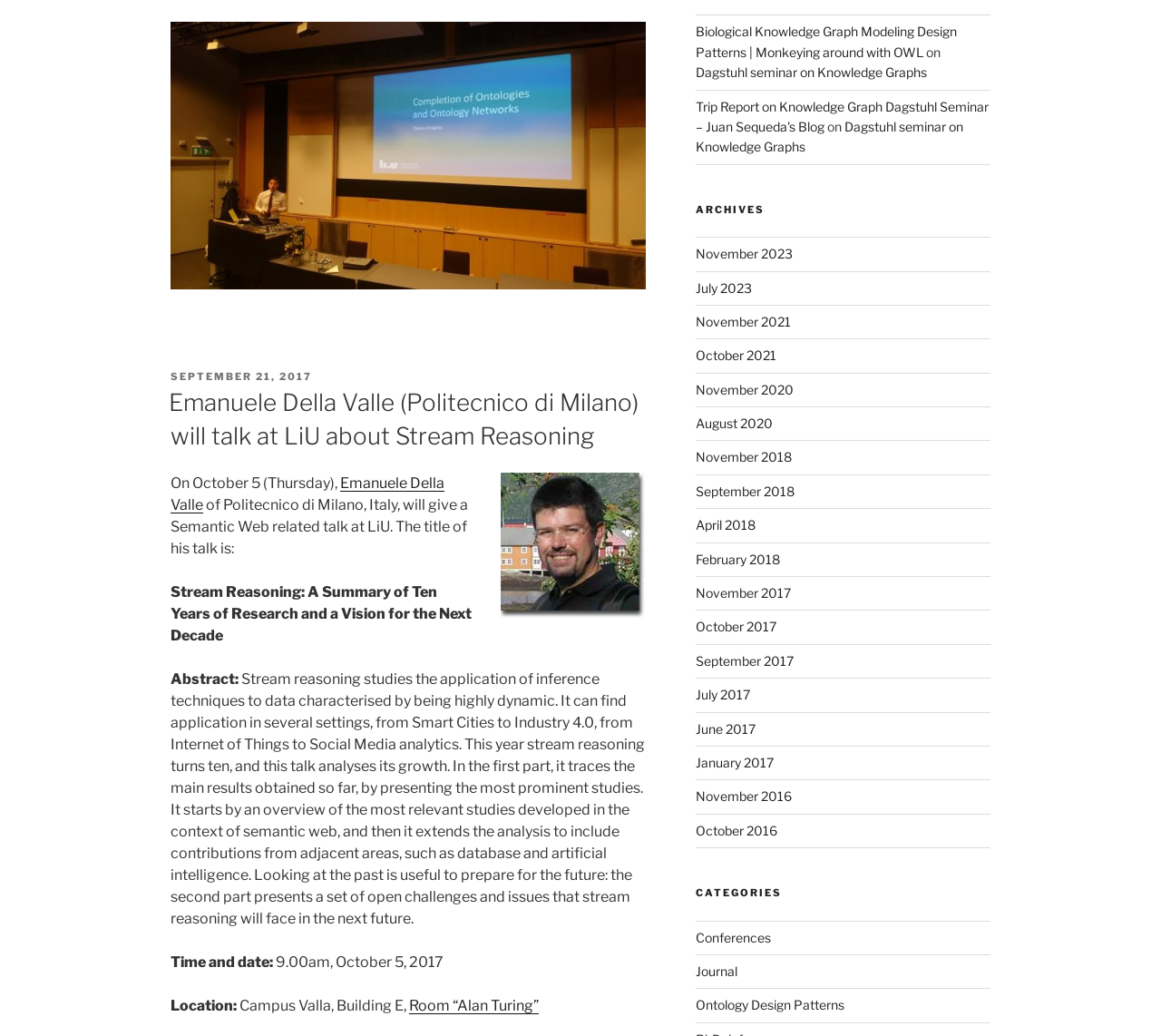Determine the bounding box coordinates of the element that should be clicked to execute the following command: "Click on the link to read the talk abstract".

[0.147, 0.648, 0.555, 0.895]